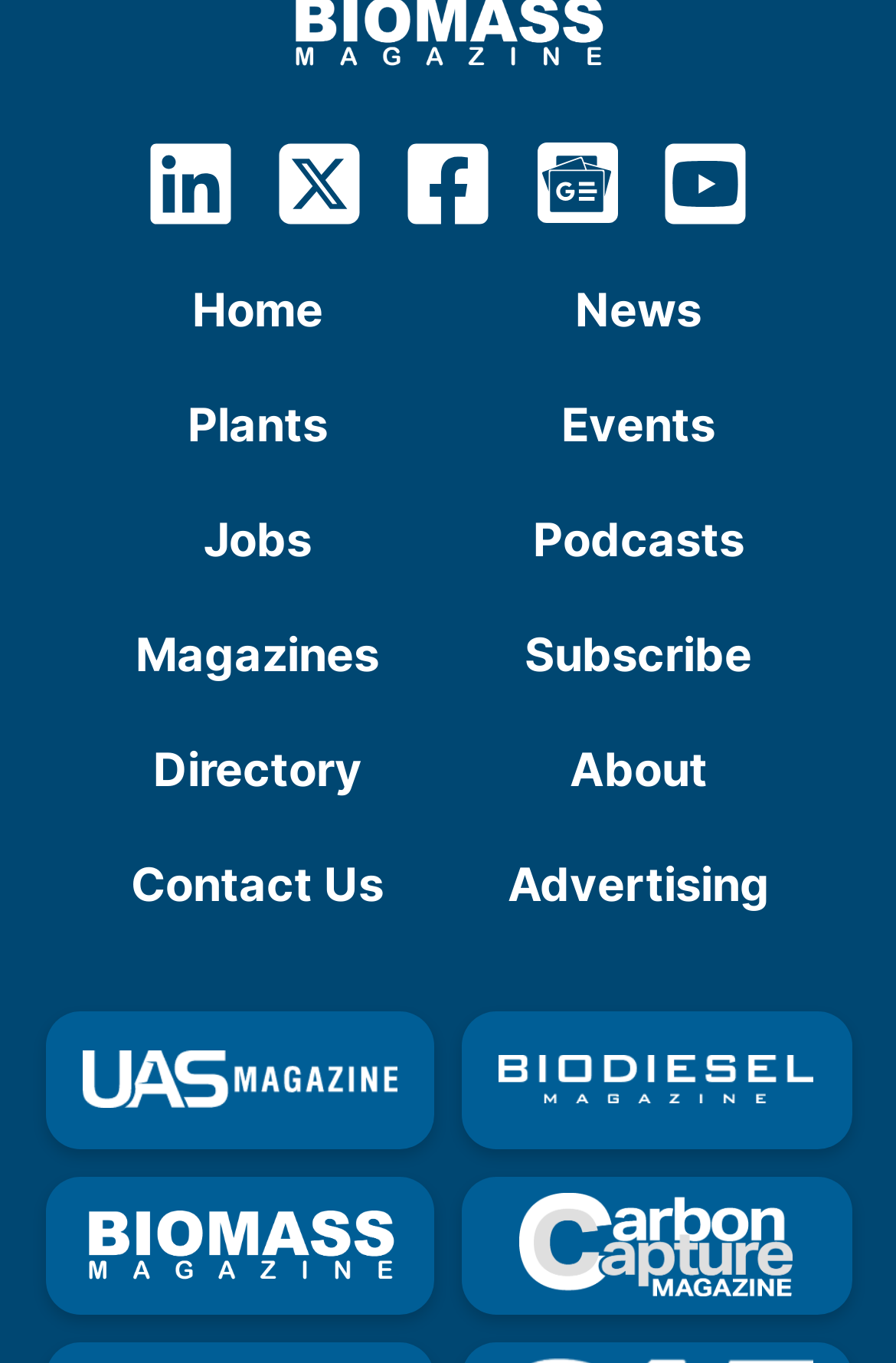Identify the bounding box coordinates for the region of the element that should be clicked to carry out the instruction: "Check the Events calendar". The bounding box coordinates should be four float numbers between 0 and 1, i.e., [left, top, right, bottom].

[0.627, 0.286, 0.798, 0.37]